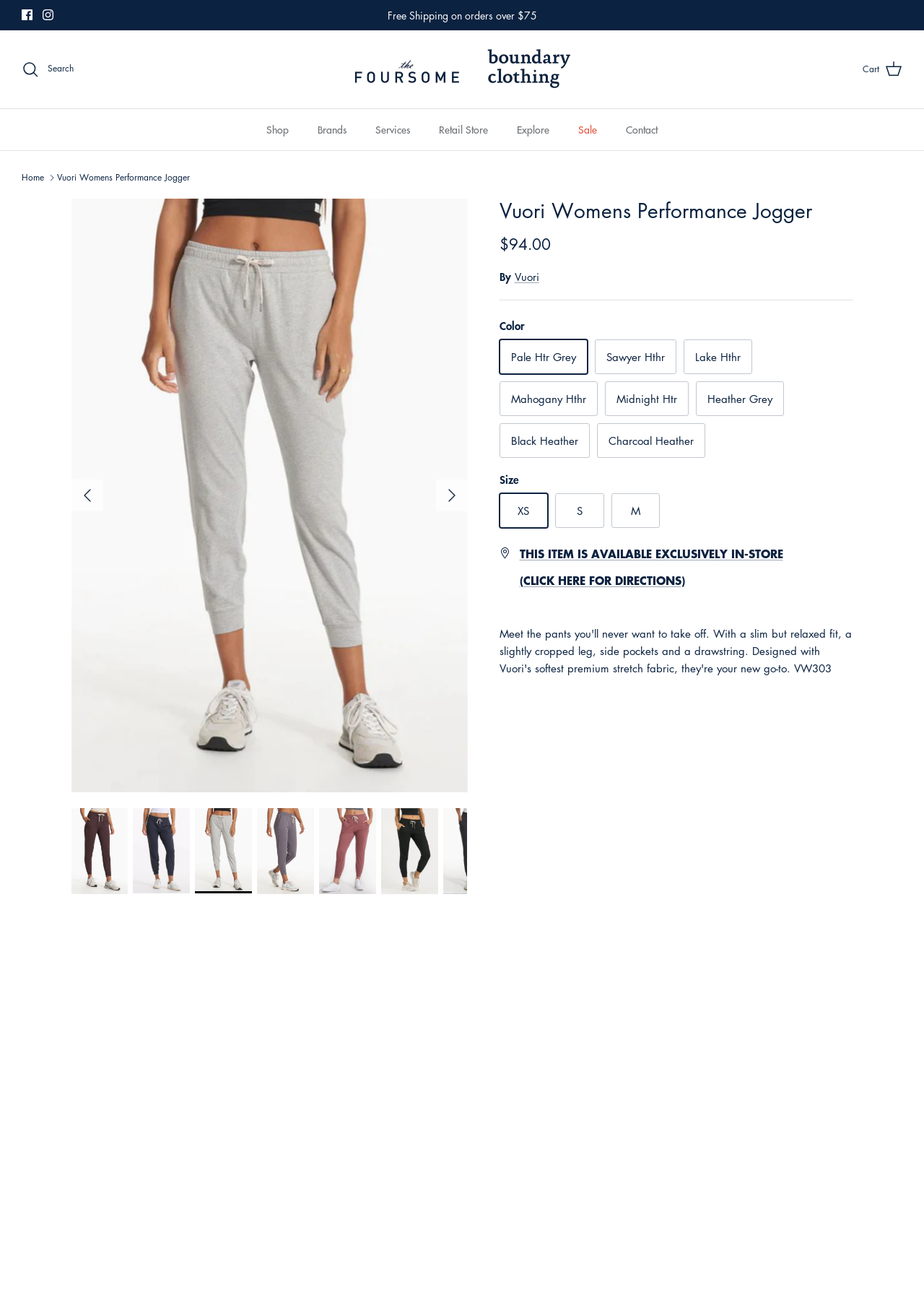Based on the element description: "aria-label="Vuori Mens Seaside Hoodie"", identify the UI element and provide its bounding box coordinates. Use four float numbers between 0 and 1, [left, top, right, bottom].

[0.266, 0.746, 0.492, 0.987]